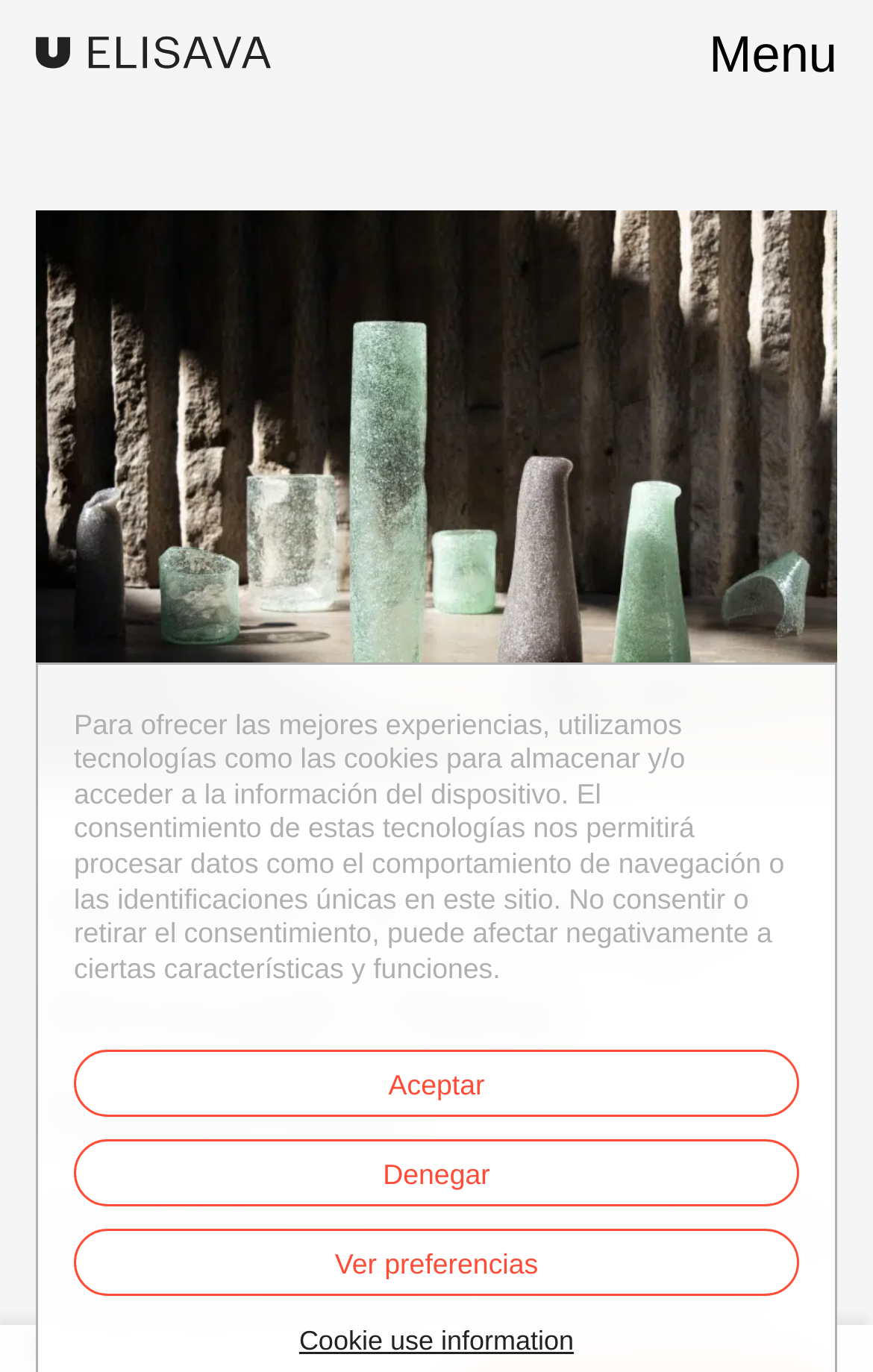Determine the coordinates of the bounding box for the clickable area needed to execute this instruction: "View projects".

[0.31, 0.026, 0.464, 0.057]